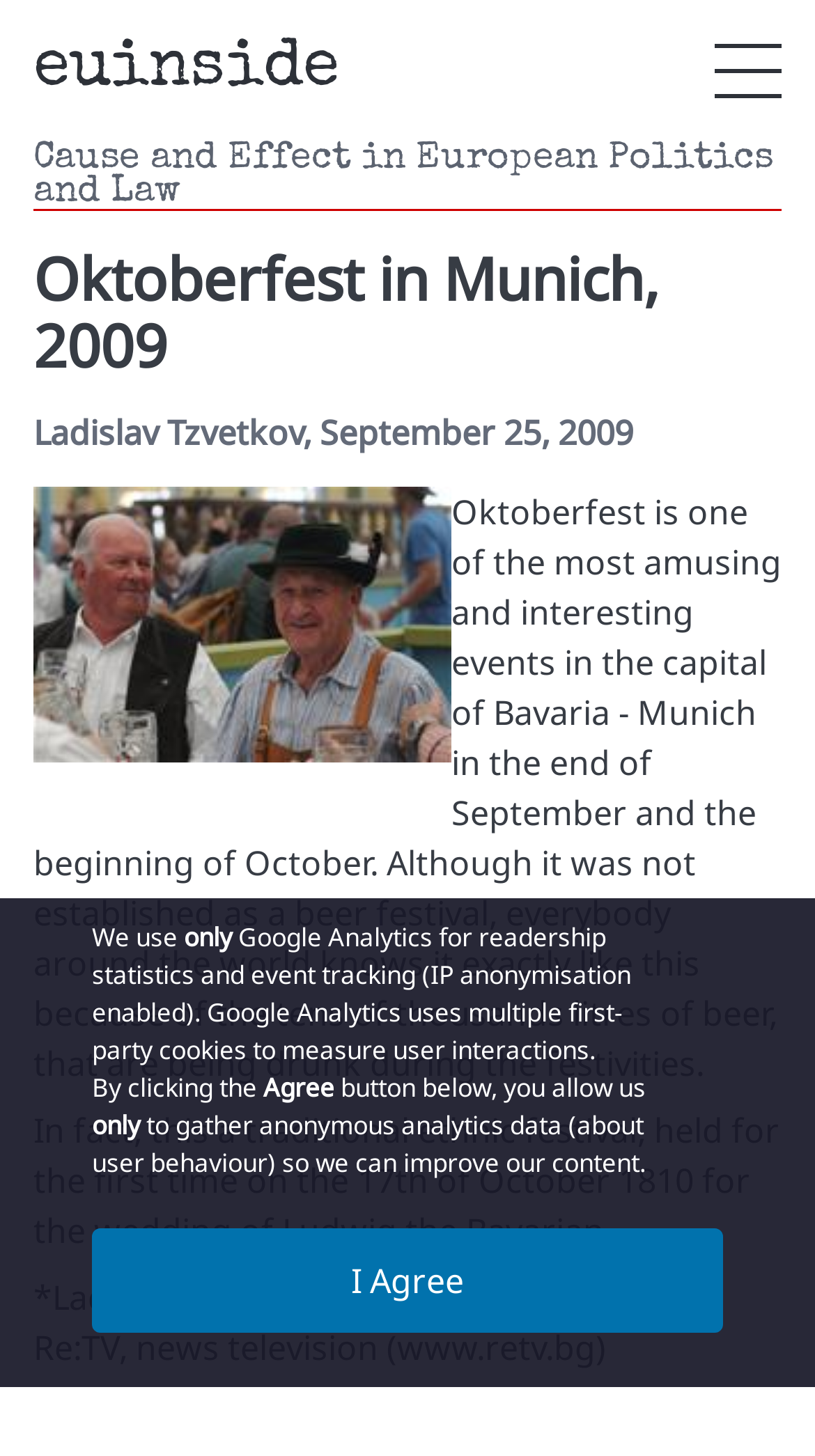Who wrote the article?
Please answer the question with a detailed response using the information from the screenshot.

The author of the article is mentioned at the top of the webpage, below the title 'Oktoberfest in Munich, 2009', as Ladislav Tzvetkov, a journalist with the Re:TV, news television.